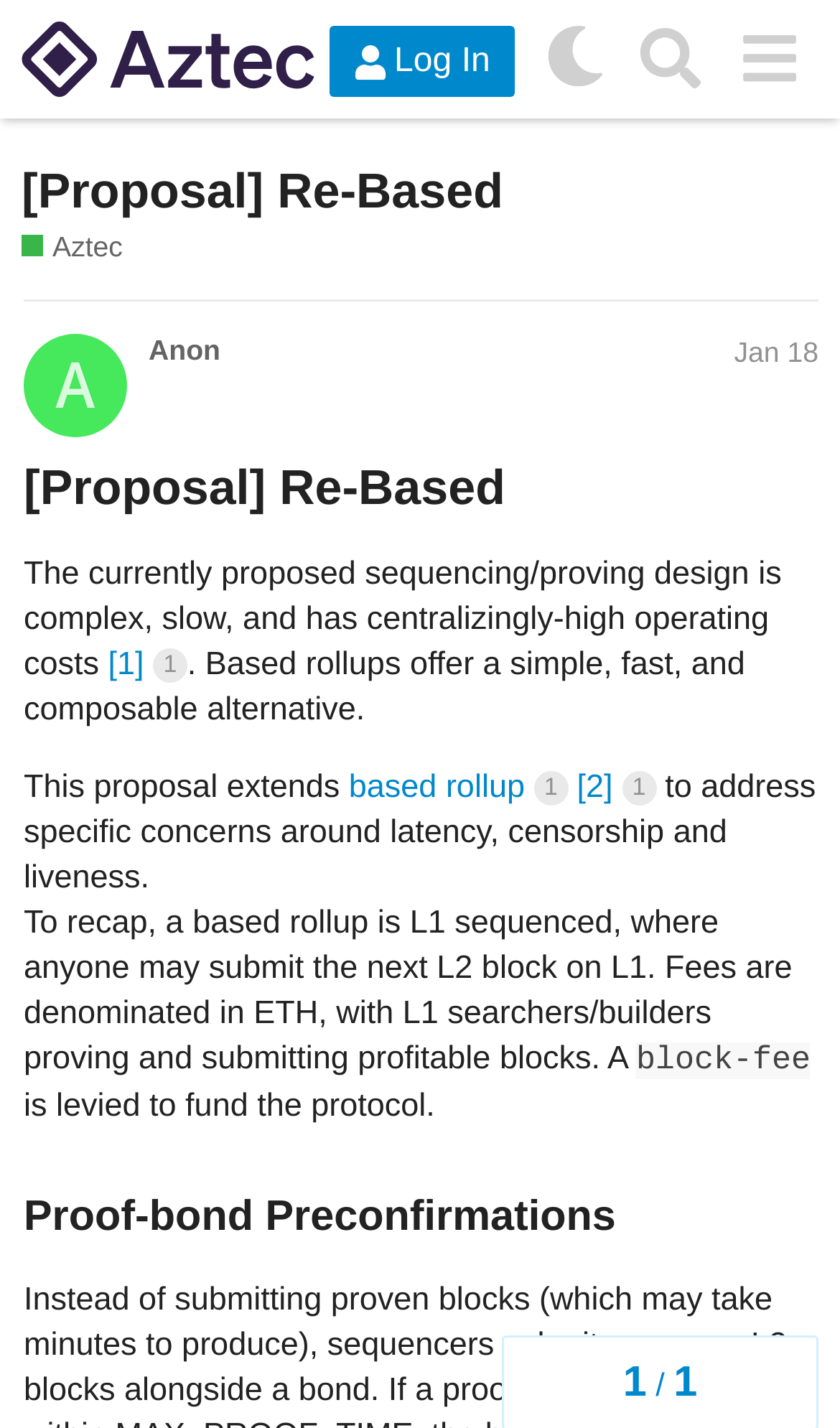Please find the bounding box coordinates of the element that must be clicked to perform the given instruction: "View conflict mediator details". The coordinates should be four float numbers from 0 to 1, i.e., [left, top, right, bottom].

None